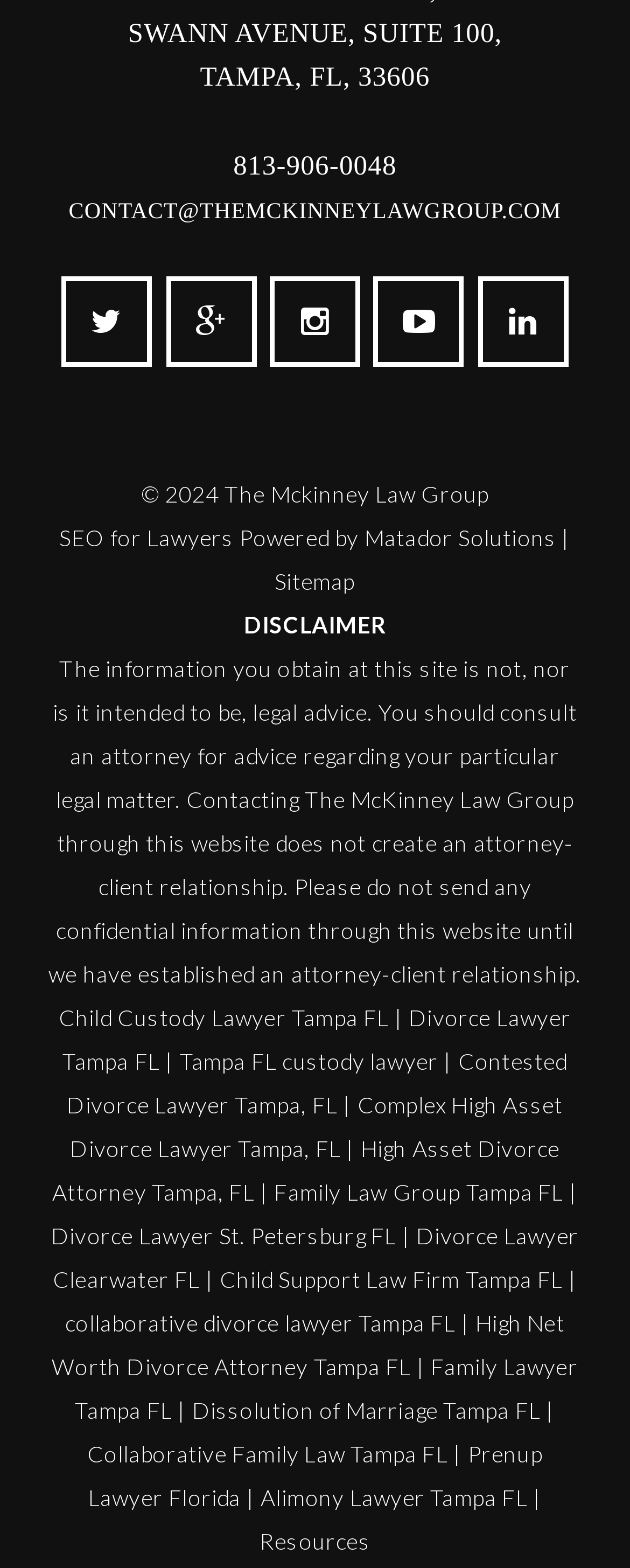What is the purpose of contacting The McKinney Law Group through this website?
Refer to the screenshot and answer in one word or phrase.

Does not create an attorney-client relationship